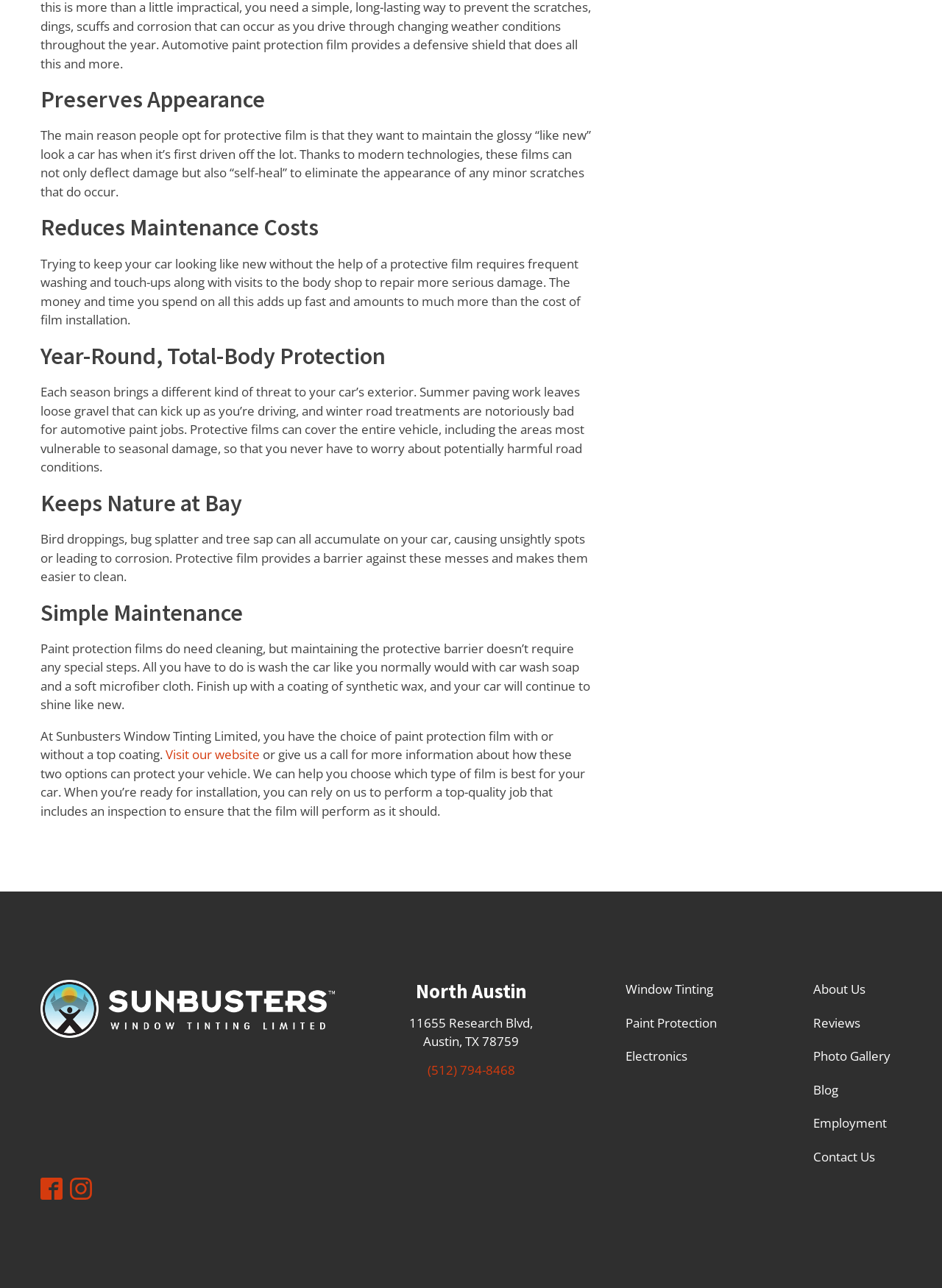Please locate the bounding box coordinates of the element's region that needs to be clicked to follow the instruction: "Visit our Facebook". The bounding box coordinates should be provided as four float numbers between 0 and 1, i.e., [left, top, right, bottom].

[0.043, 0.915, 0.066, 0.932]